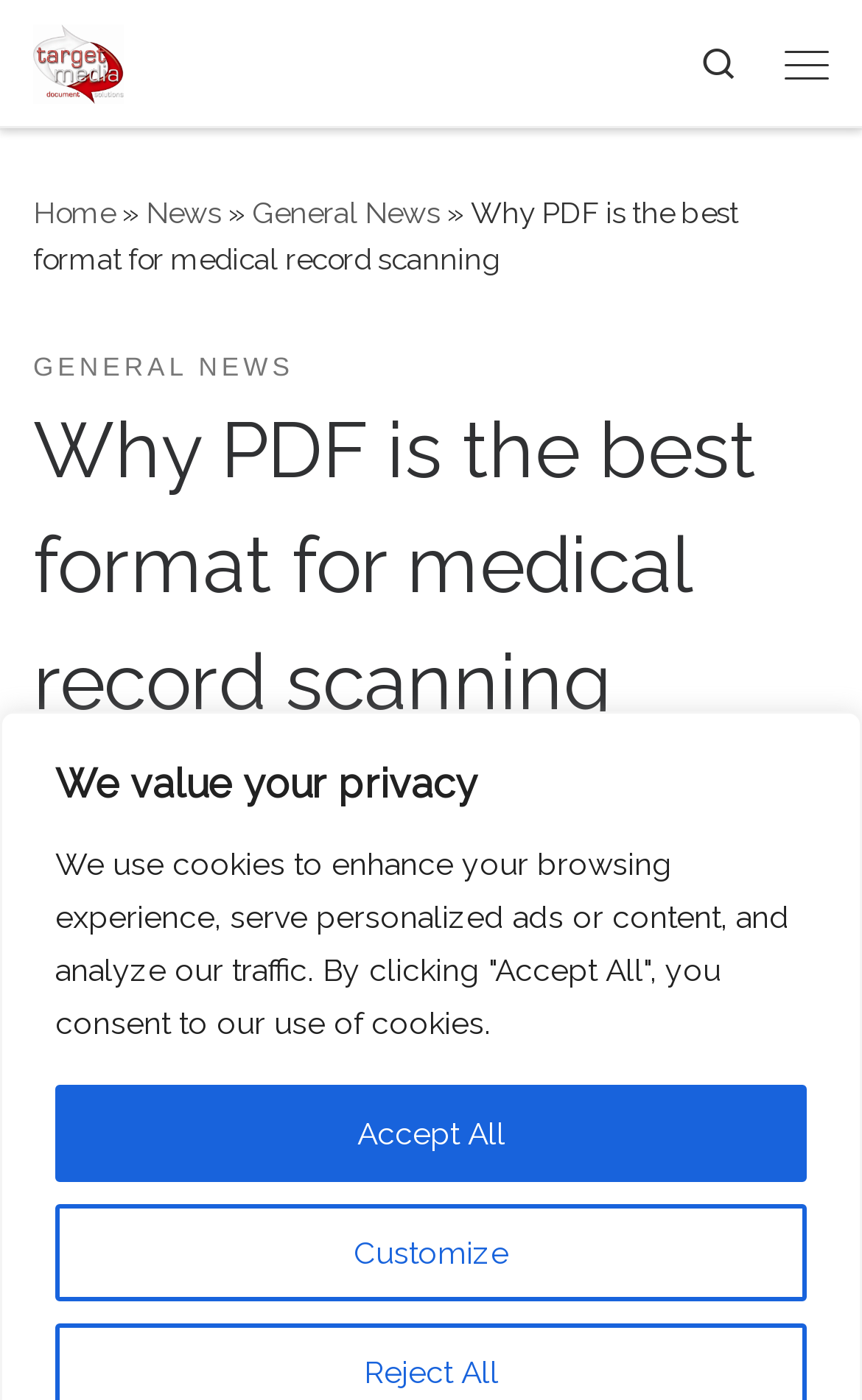When was the article published?
Please respond to the question with a detailed and thorough explanation.

I found the publication date by looking at the link 'March 21, 2013' next to the static text 'Published' in the article.